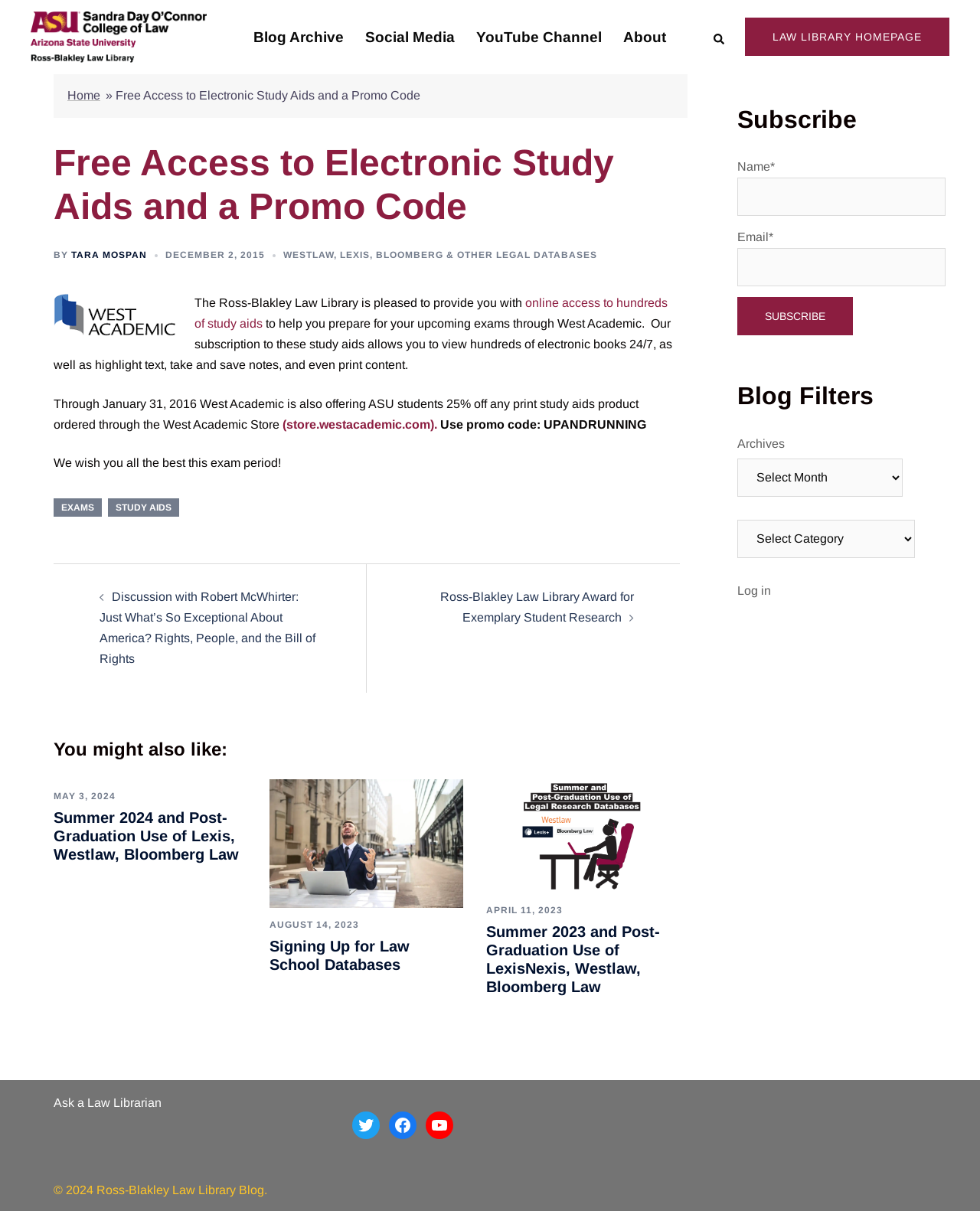What is the promo code for West Academic?
Based on the image, respond with a single word or phrase.

UPANDRUNNING